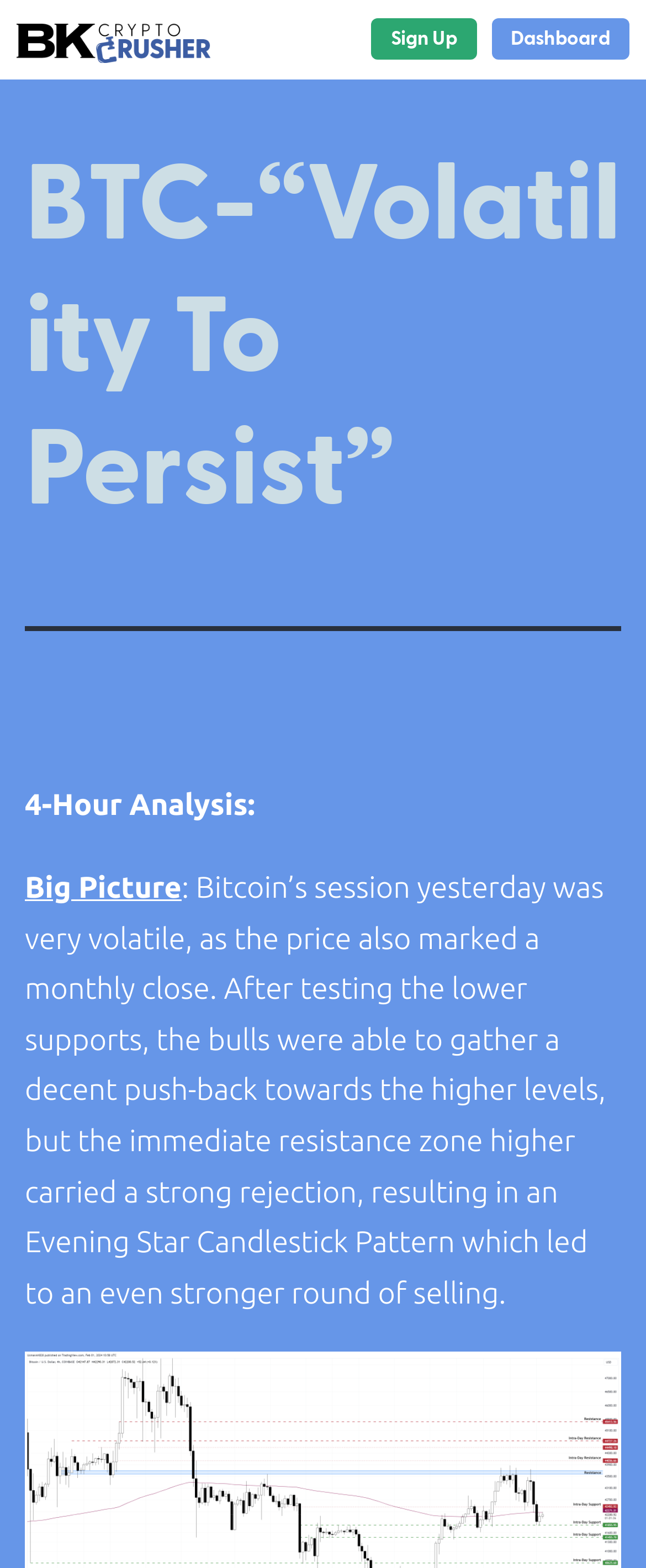Provide the bounding box coordinates of the HTML element this sentence describes: "Dashboard". The bounding box coordinates consist of four float numbers between 0 and 1, i.e., [left, top, right, bottom].

[0.761, 0.012, 0.974, 0.038]